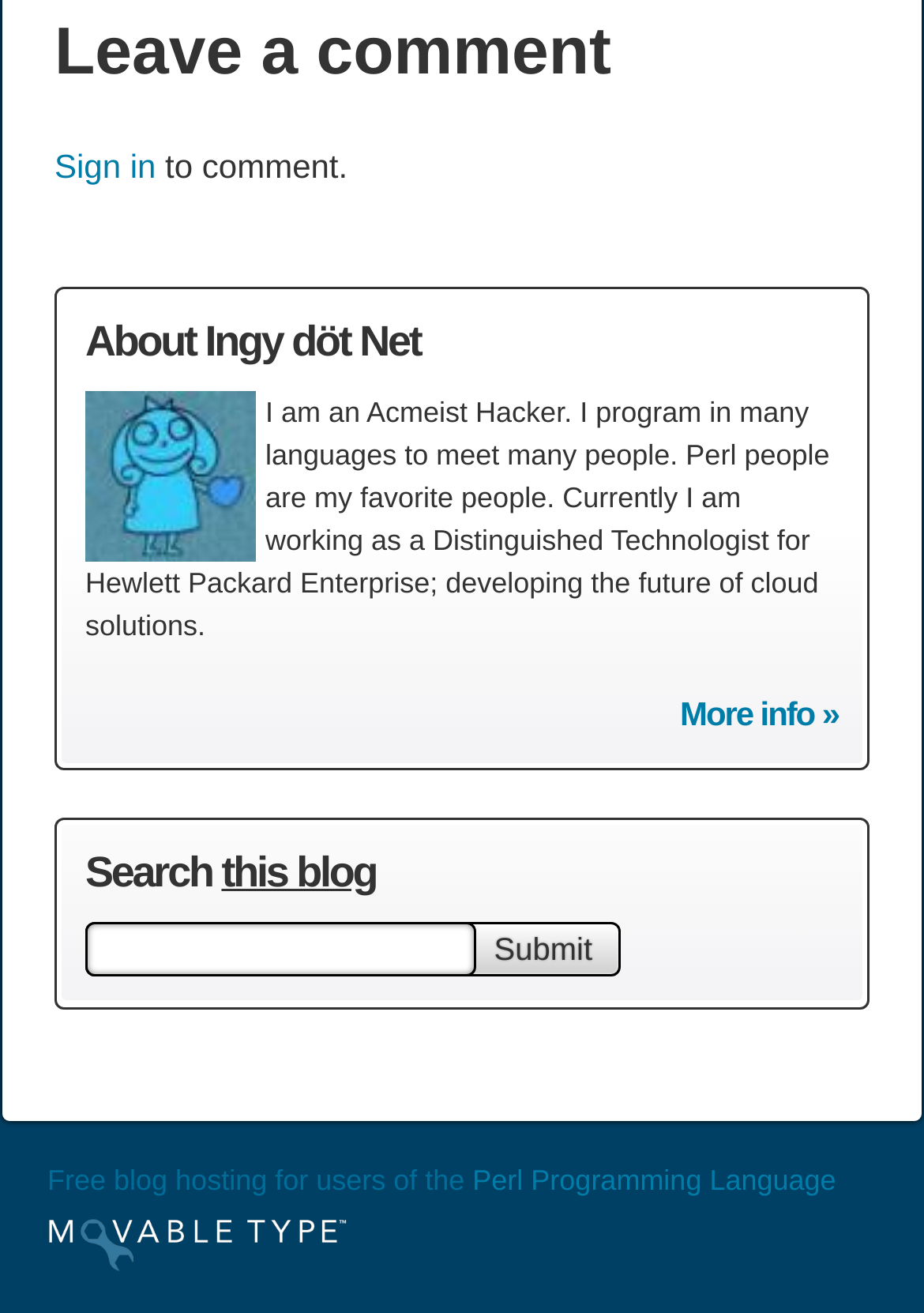What is the author's favorite programming language?
Using the visual information, reply with a single word or short phrase.

Perl